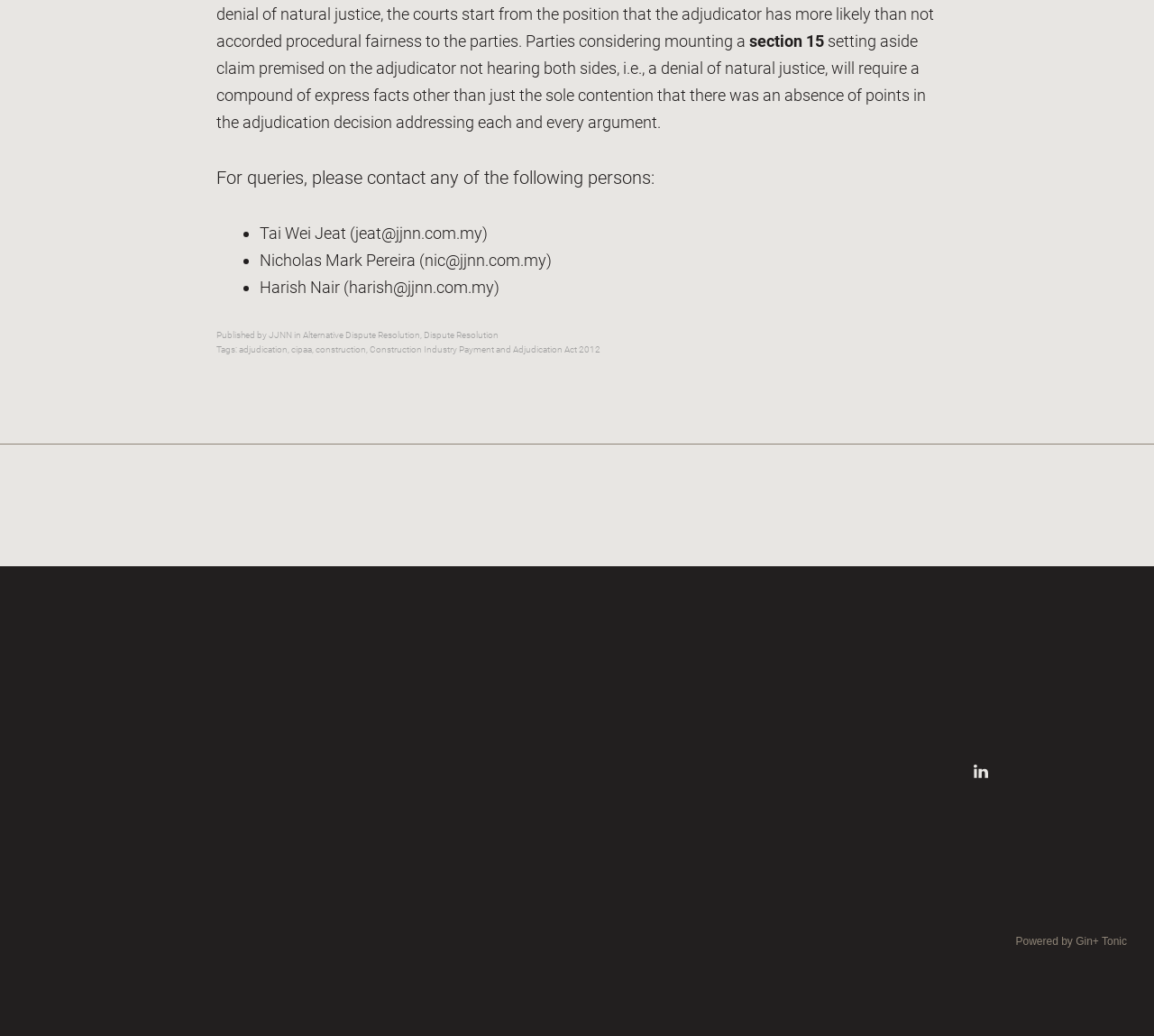Mark the bounding box of the element that matches the following description: "Gateway Kiaramas".

[0.68, 0.742, 0.785, 0.756]